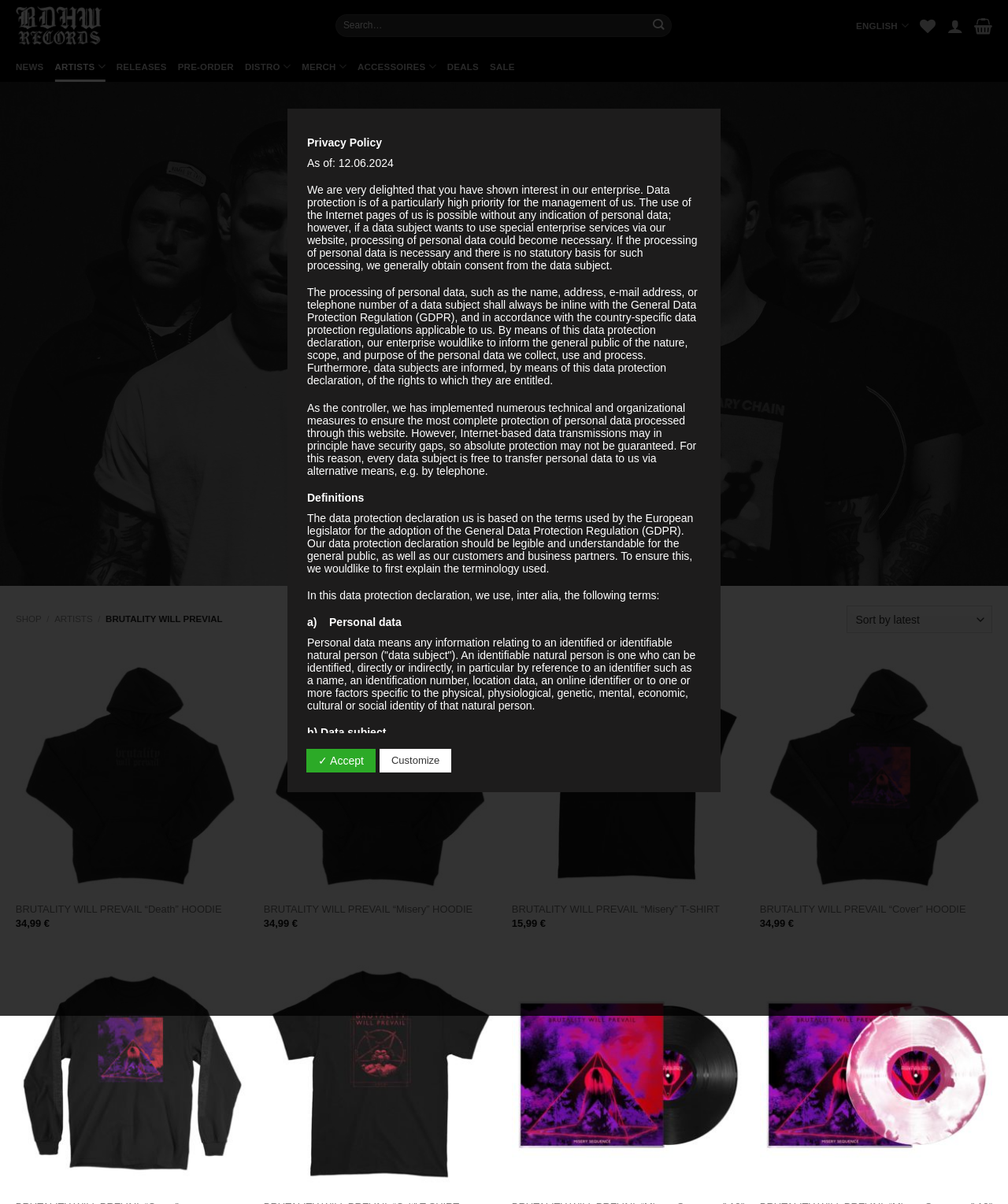Please determine the bounding box coordinates of the element to click in order to execute the following instruction: "Add BRUTALITY WILL PREVAIL “Death” HOODIE to wishlist". The coordinates should be four float numbers between 0 and 1, specified as [left, top, right, bottom].

[0.208, 0.578, 0.235, 0.596]